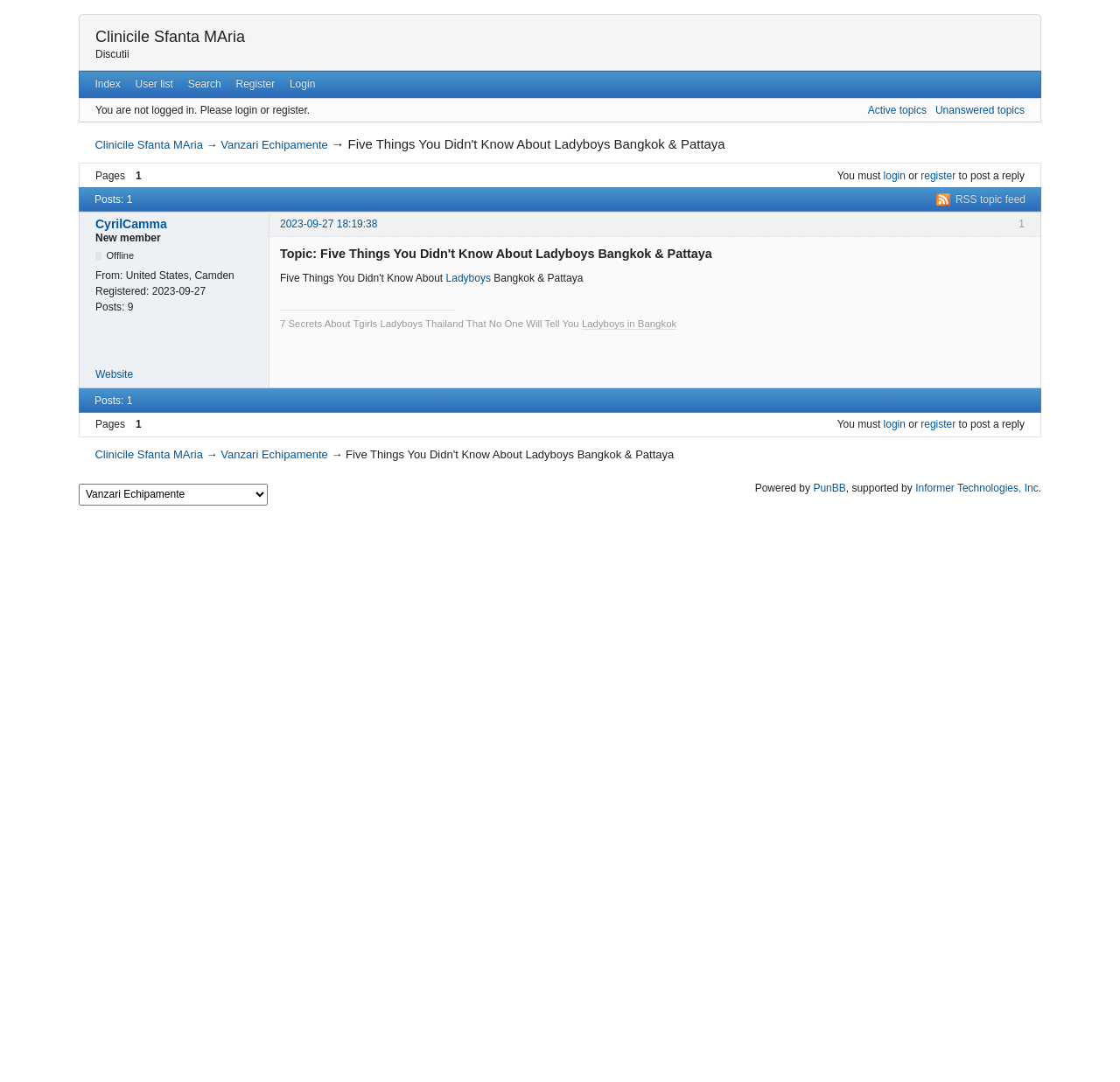What is the topic of this discussion?
Answer briefly with a single word or phrase based on the image.

Ladyboys Bangkok & Pattaya